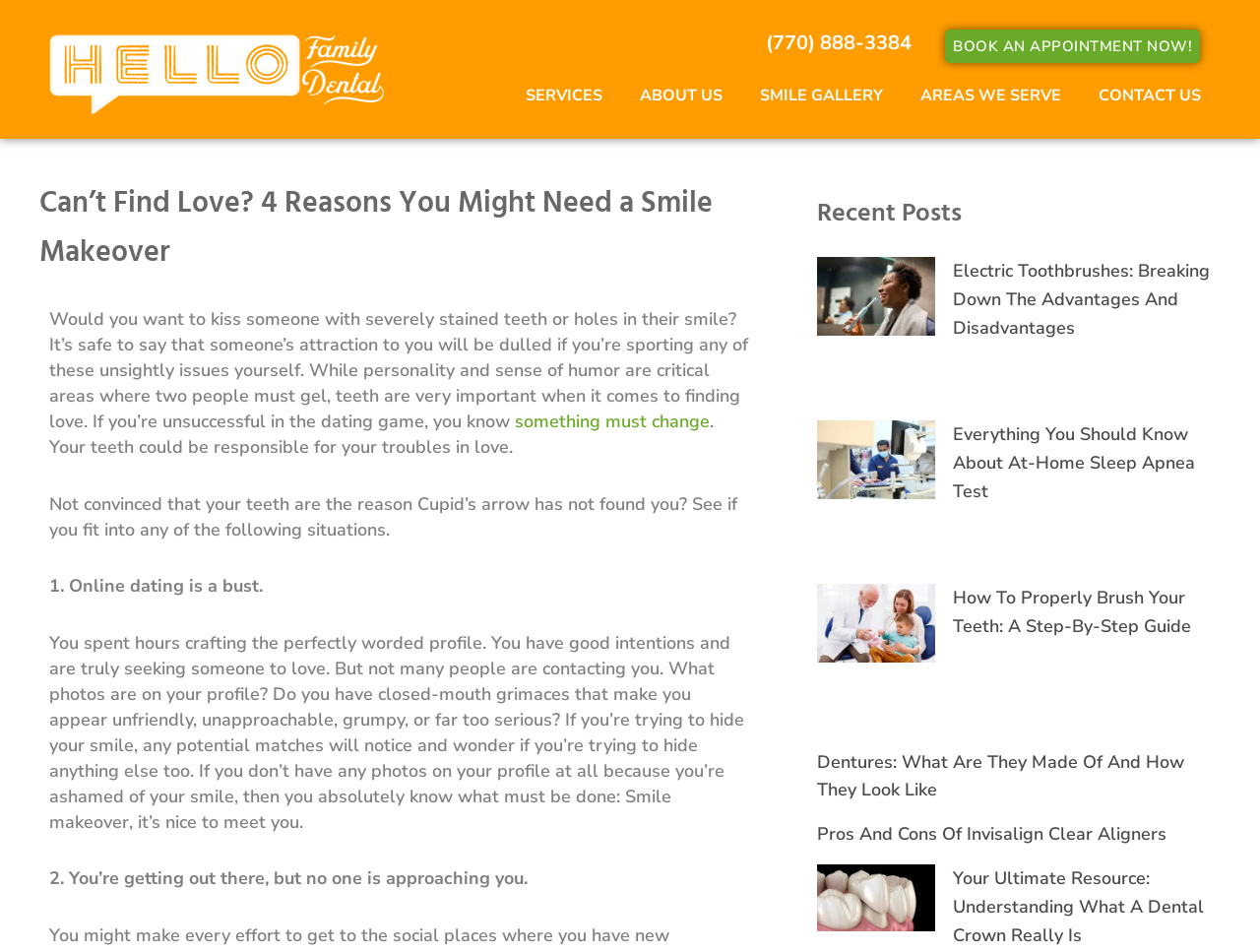What is the name of the dental clinic?
Answer the question with a detailed and thorough explanation.

I found the name of the dental clinic by looking at the logo image at the top of the webpage, which has the text 'Hello Family Dental - New White Logo'.